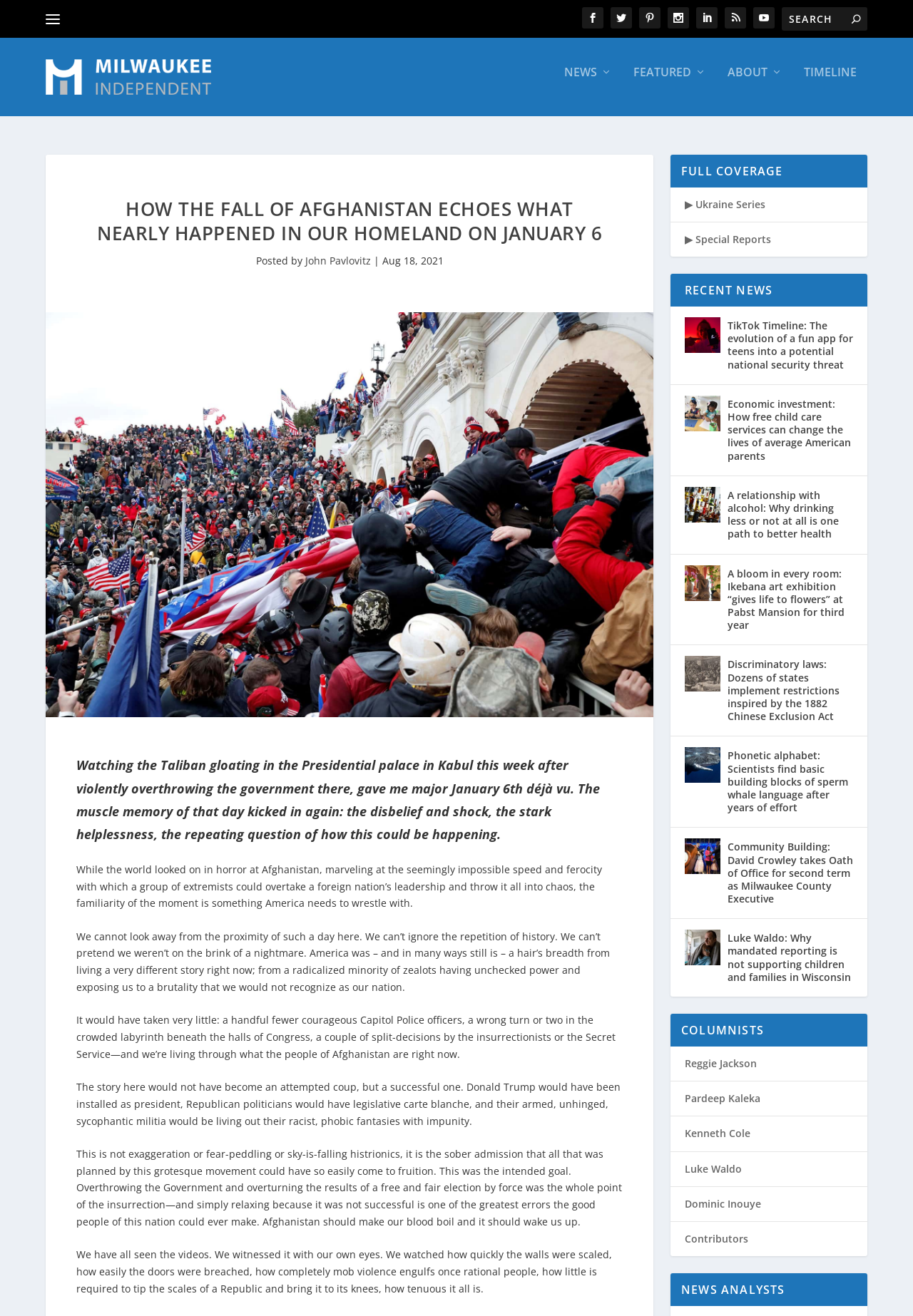How many recent news articles are listed?
Relying on the image, give a concise answer in one word or a brief phrase.

8